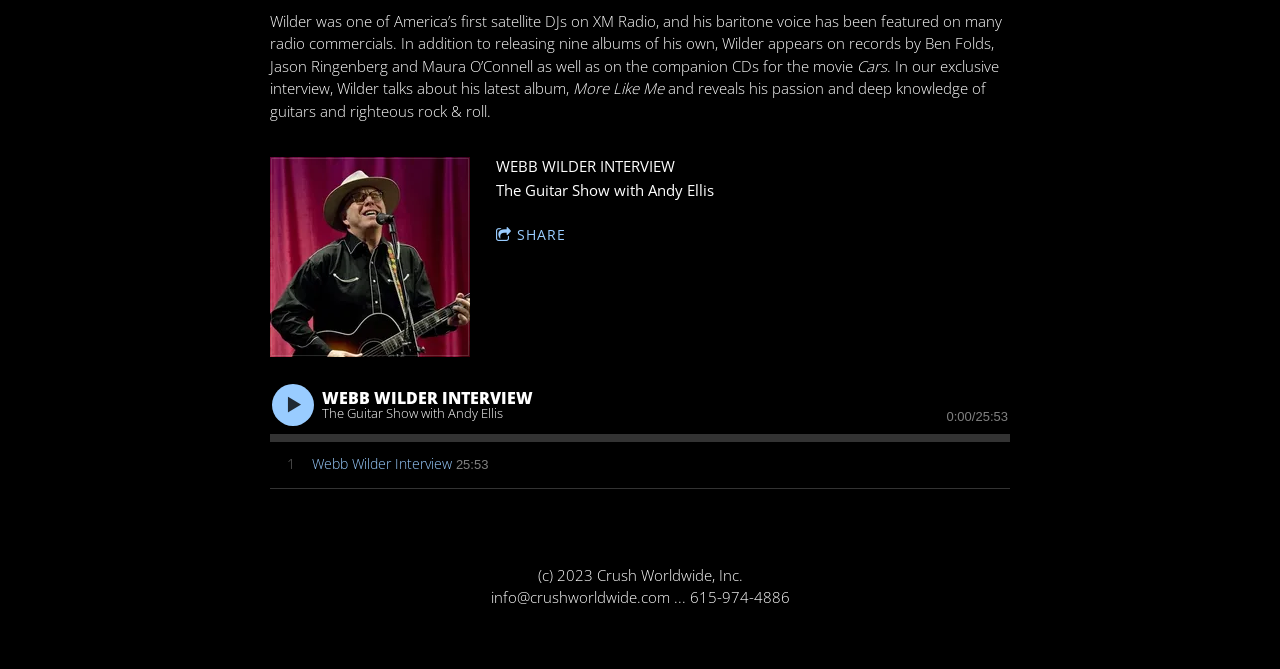Extract the bounding box for the UI element that matches this description: "title="Webb Wilder Interview"".

[0.211, 0.235, 0.367, 0.534]